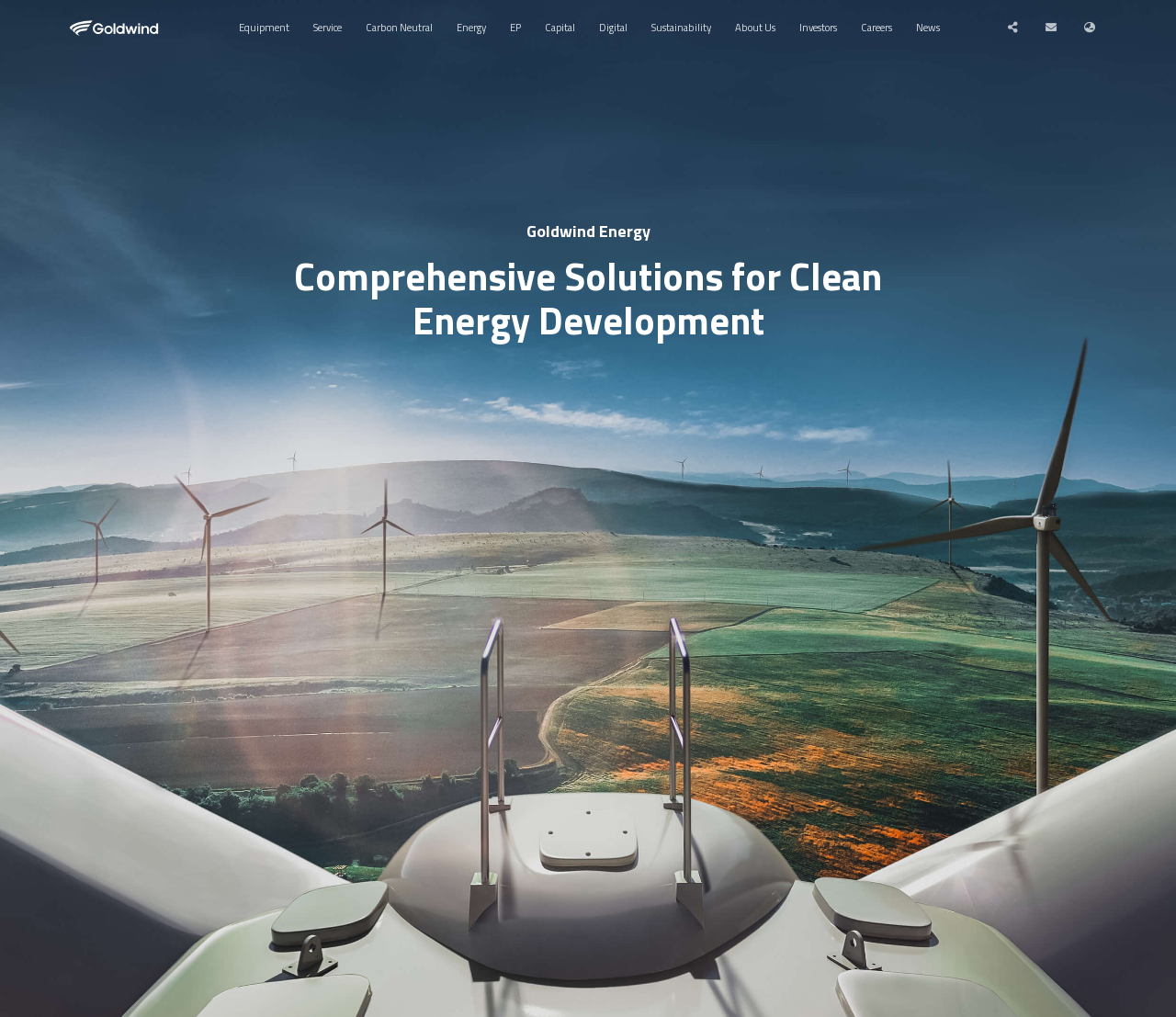Determine the webpage's heading and output its text content.

Comprehensive Solutions for Clean Energy Development